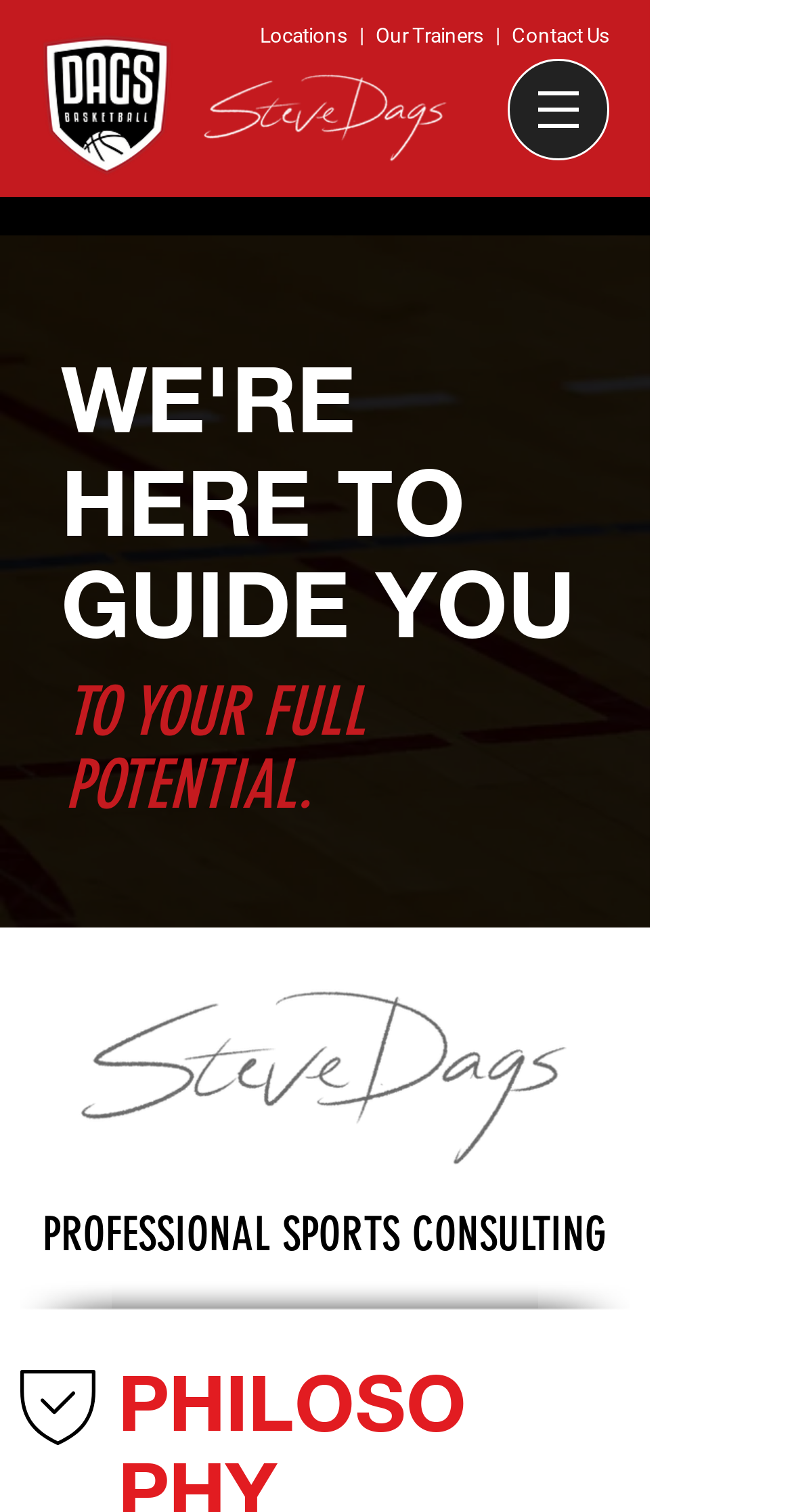Please reply to the following question using a single word or phrase: 
How many links are in the navigation menu?

3